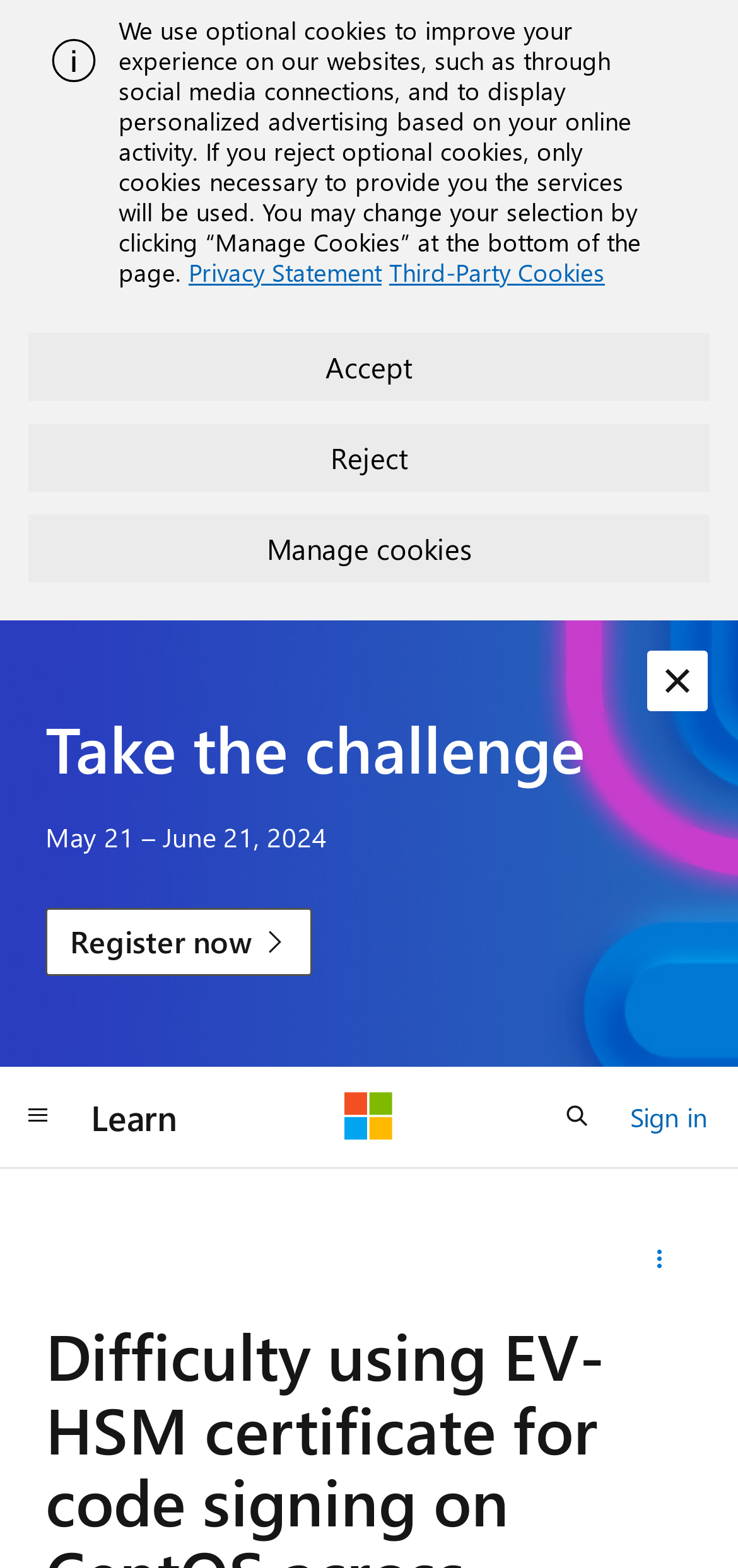What is the function of the 'Global navigation' button?
Answer the question with as much detail as possible.

The 'Global navigation' button is located at the top of the page, and its function is to provide global navigation options. This is inferred from its position and label, which suggests that it allows users to navigate to other parts of the website.